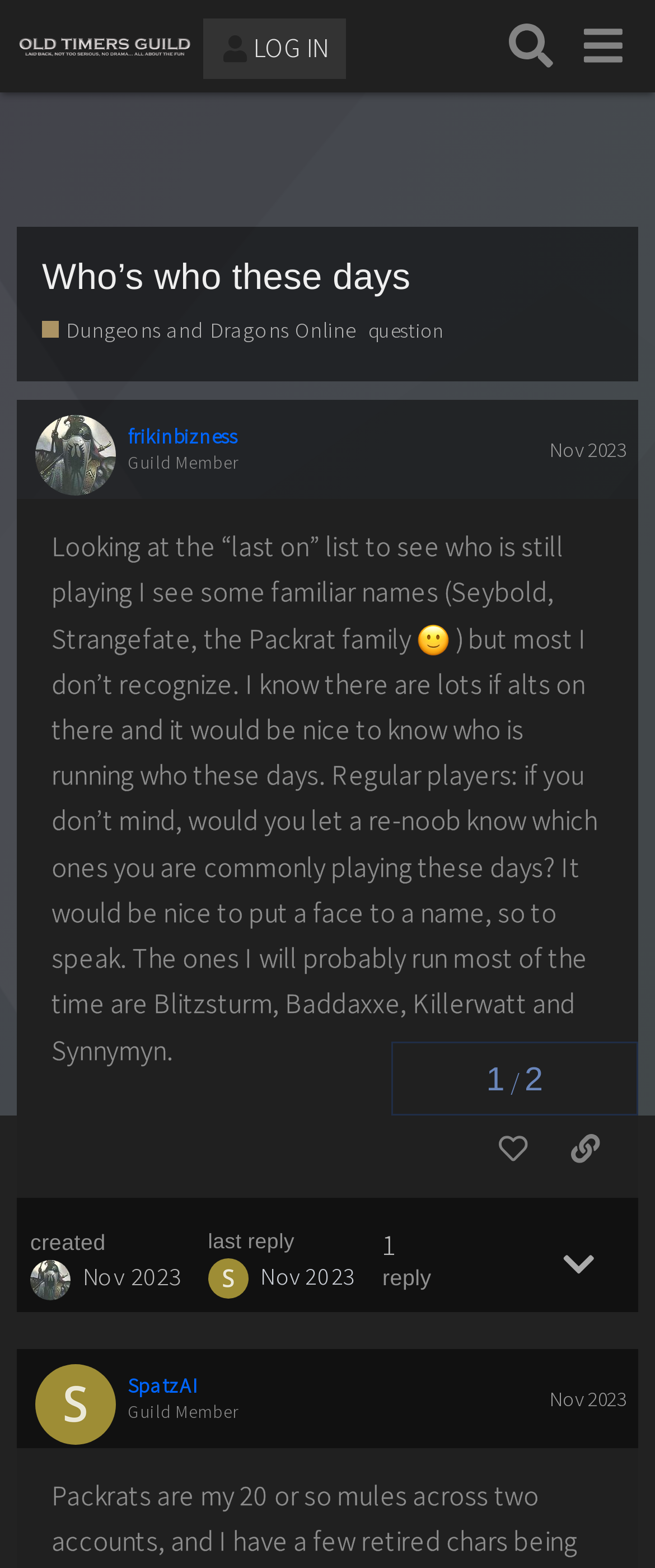Identify and provide the text content of the webpage's primary headline.

Who’s who these days